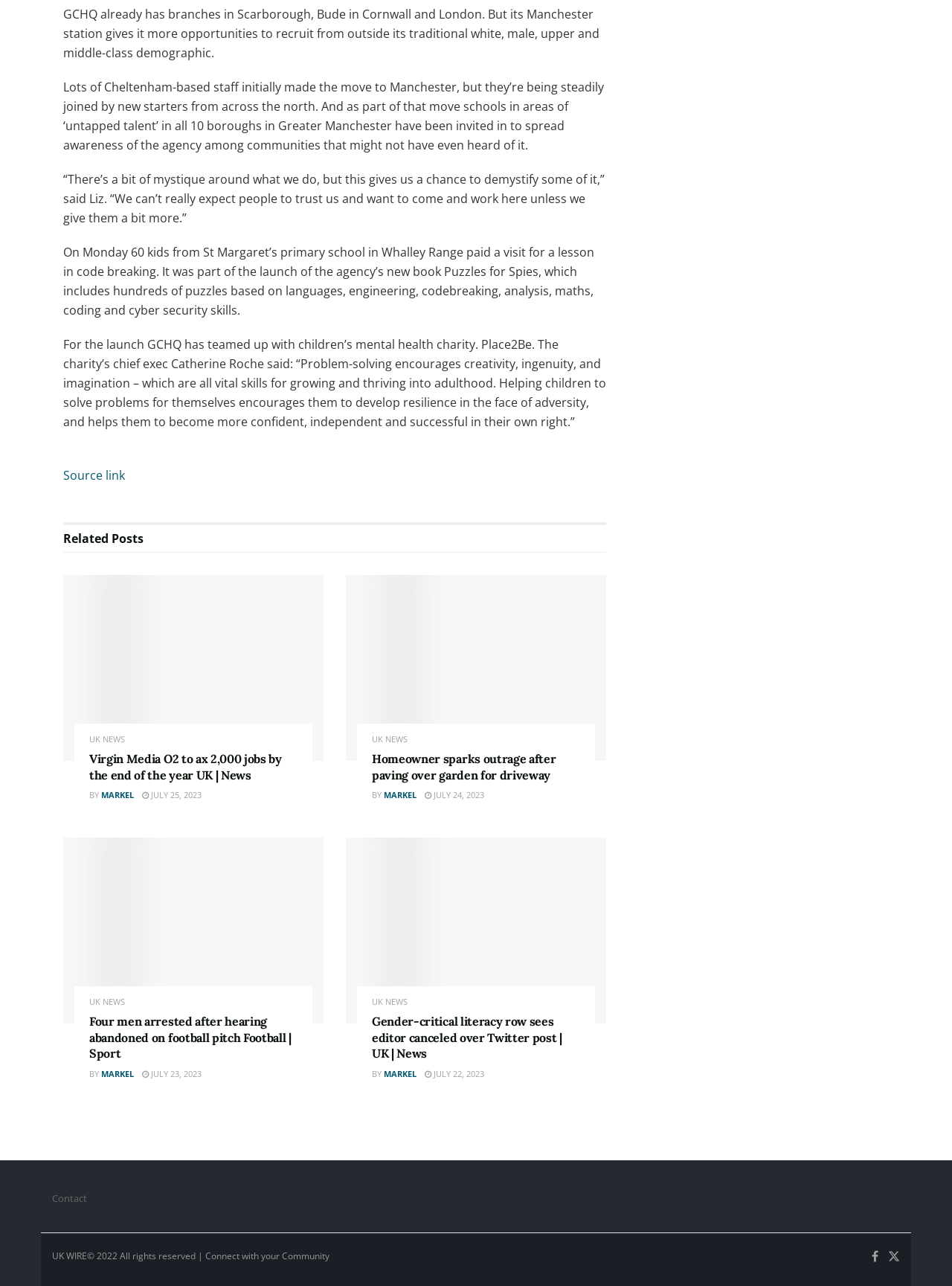How many articles are on this webpage? Examine the screenshot and reply using just one word or a brief phrase.

4